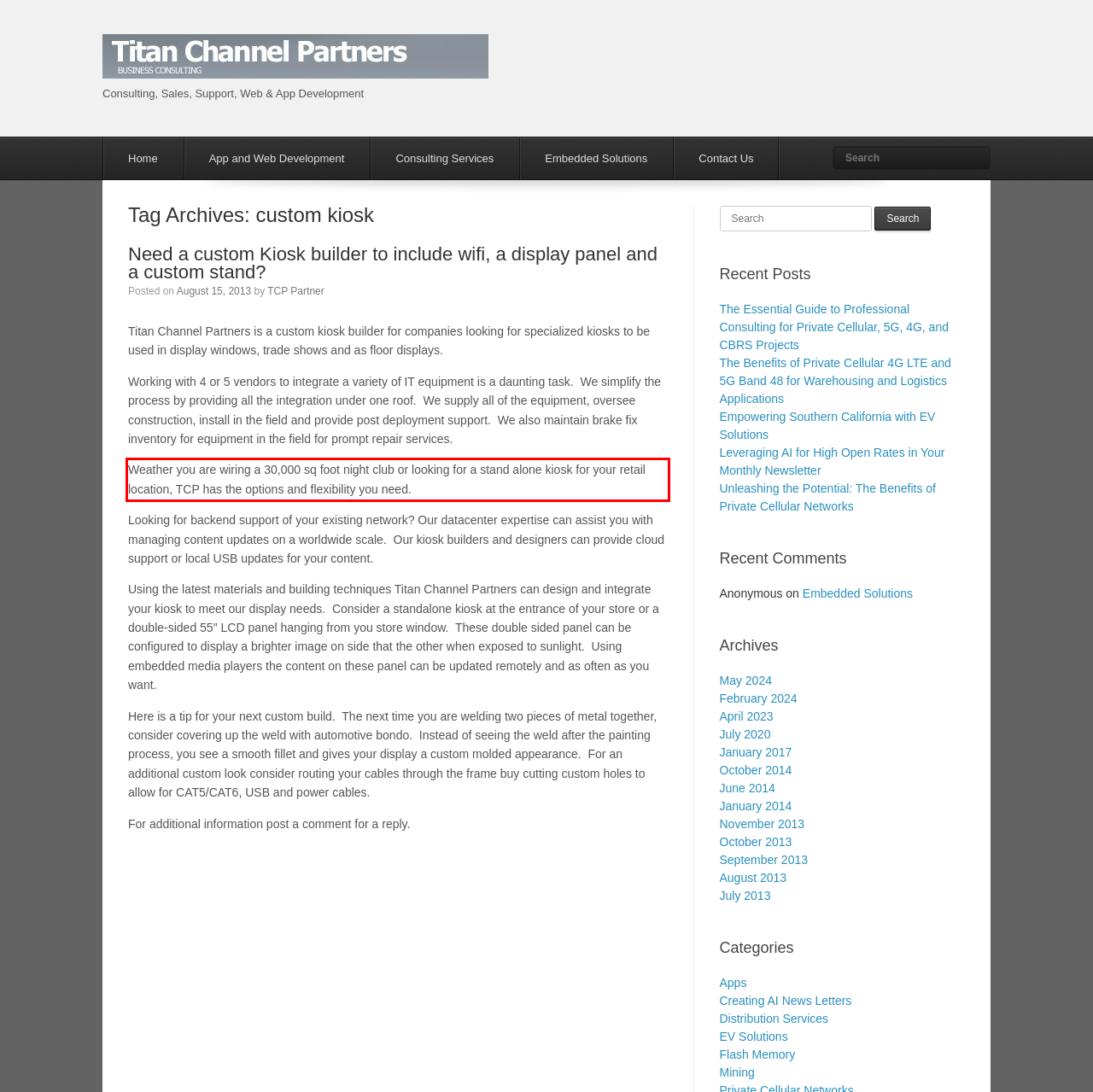You have a screenshot with a red rectangle around a UI element. Recognize and extract the text within this red bounding box using OCR.

Weather you are wiring a 30,000 sq foot night club or looking for a stand alone kiosk for your retail location, TCP has the options and flexibility you need.